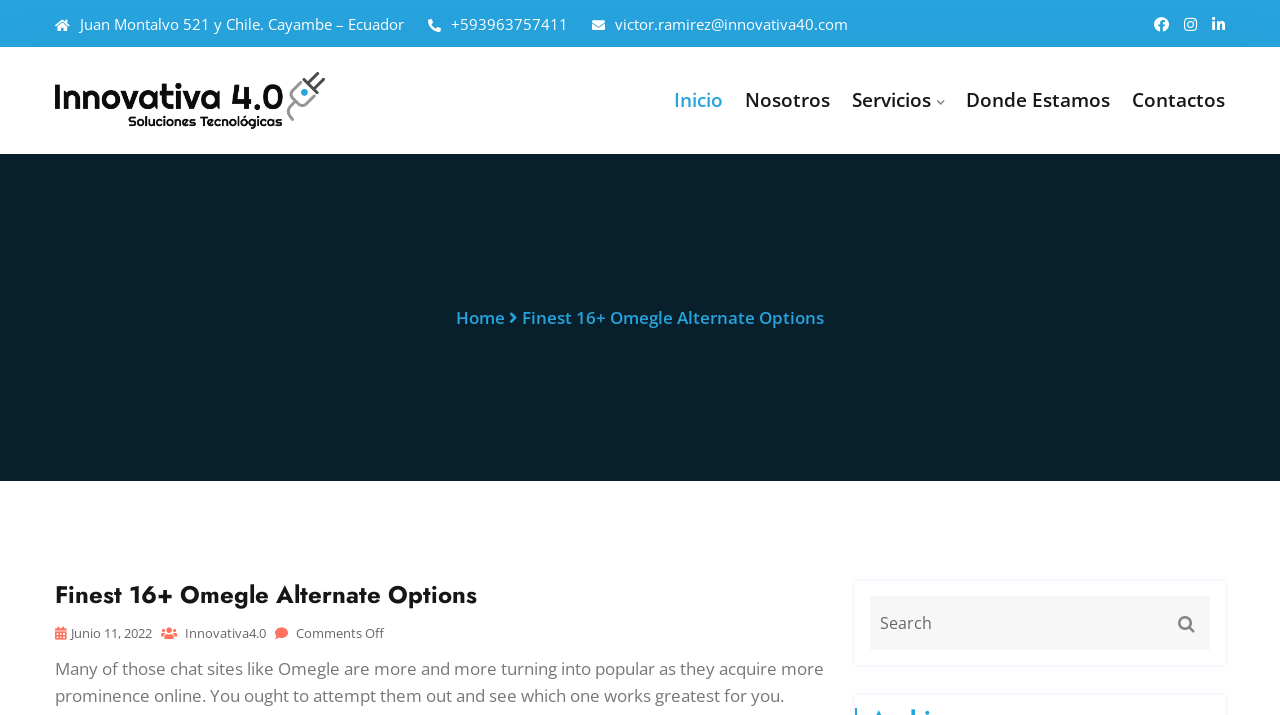Please provide a one-word or phrase answer to the question: 
What is the date of the article?

Junio 11, 2022